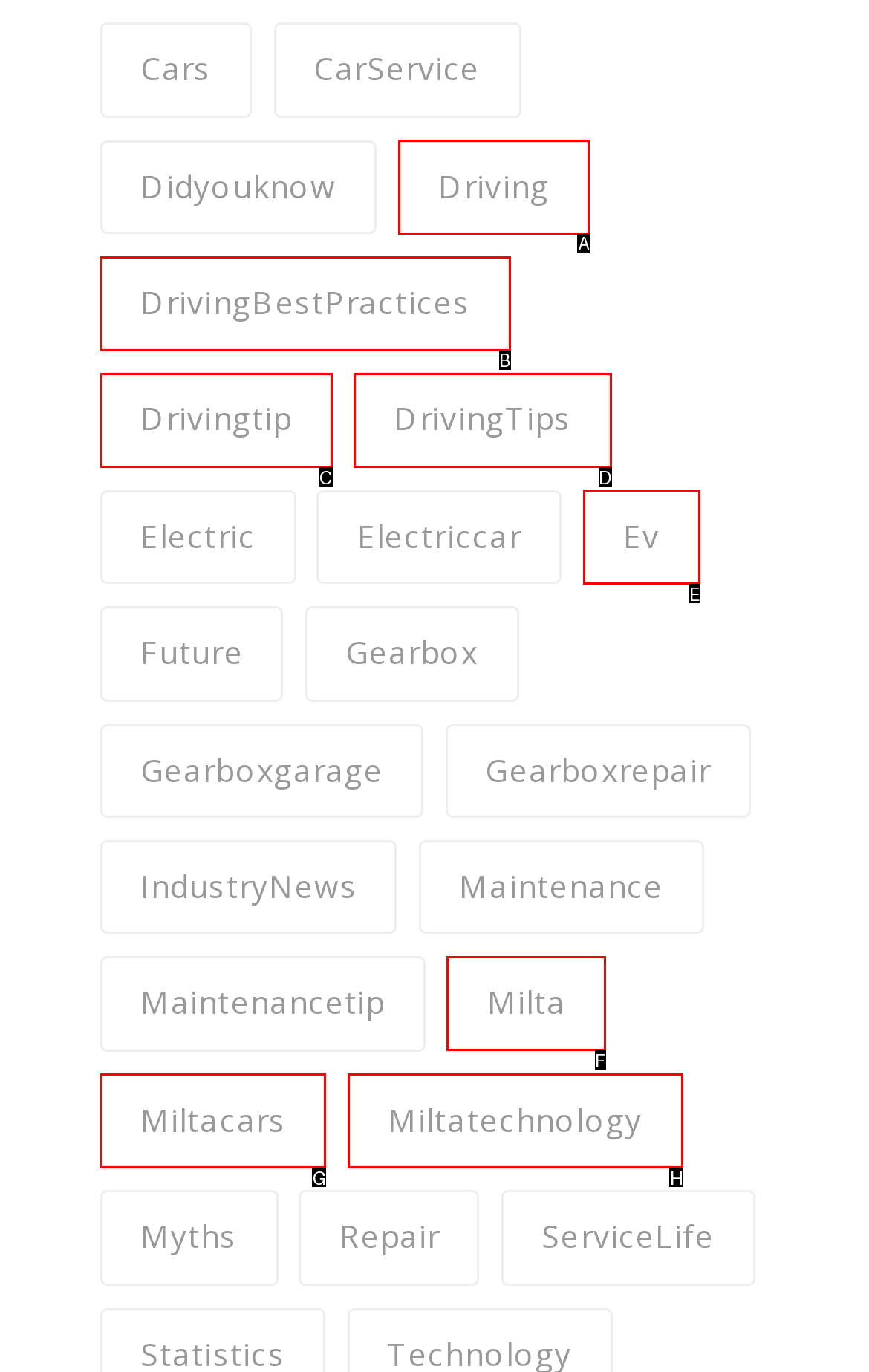Pick the HTML element that should be clicked to execute the task: Learn about Milta
Respond with the letter corresponding to the correct choice.

F